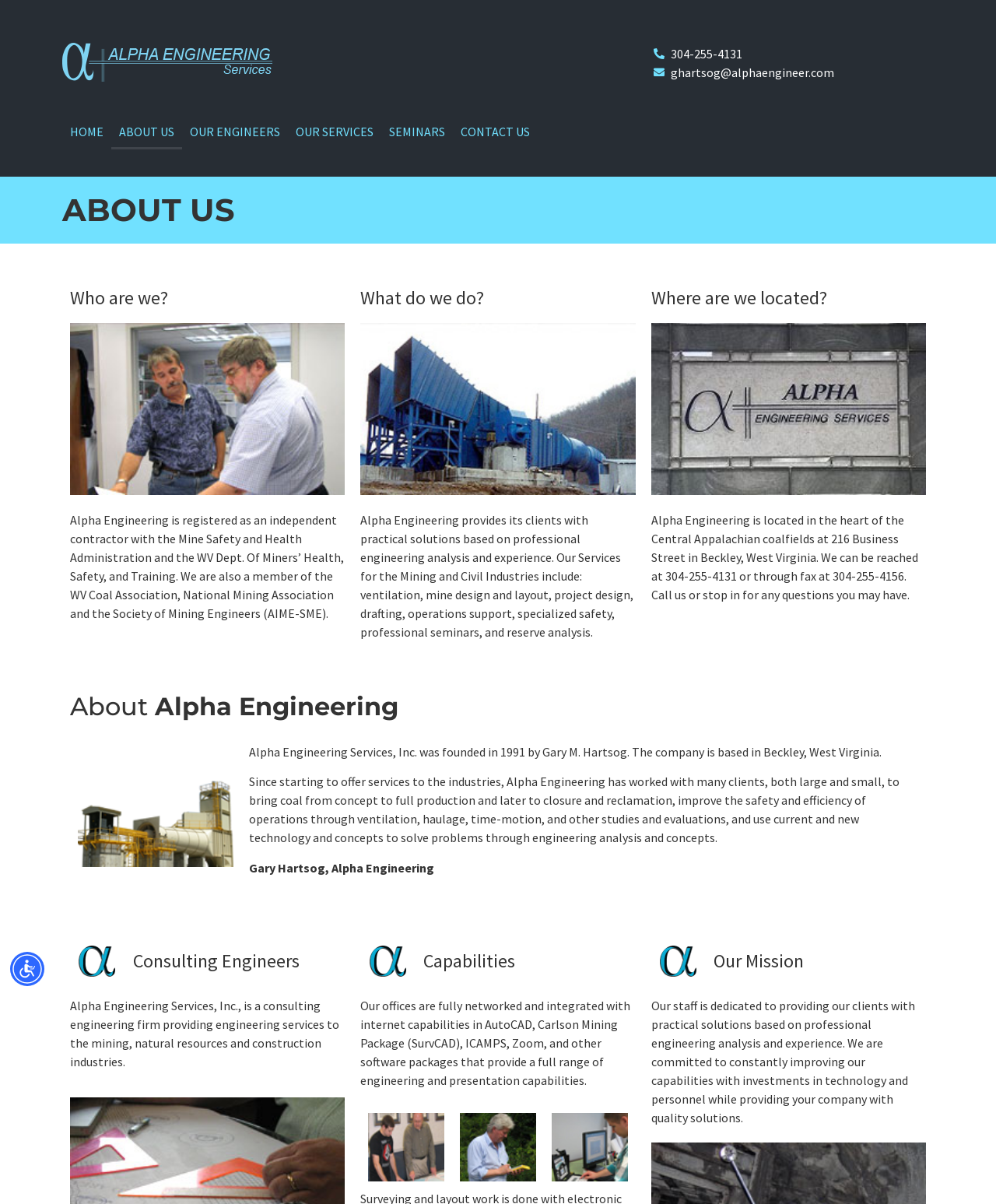What is the mission of Alpha Engineering?
Based on the image, provide your answer in one word or phrase.

Providing practical solutions based on professional engineering analysis and experience